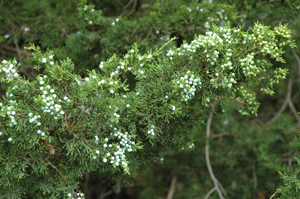Look at the image and write a detailed answer to the question: 
What type of birds are attracted to the Eastern Redcedar?

According to the caption, the Eastern Redcedar is 'especially favored by songbirds, including robins, chipping sparrows, and mockingbirds', which implies that songbirds are attracted to this tree.